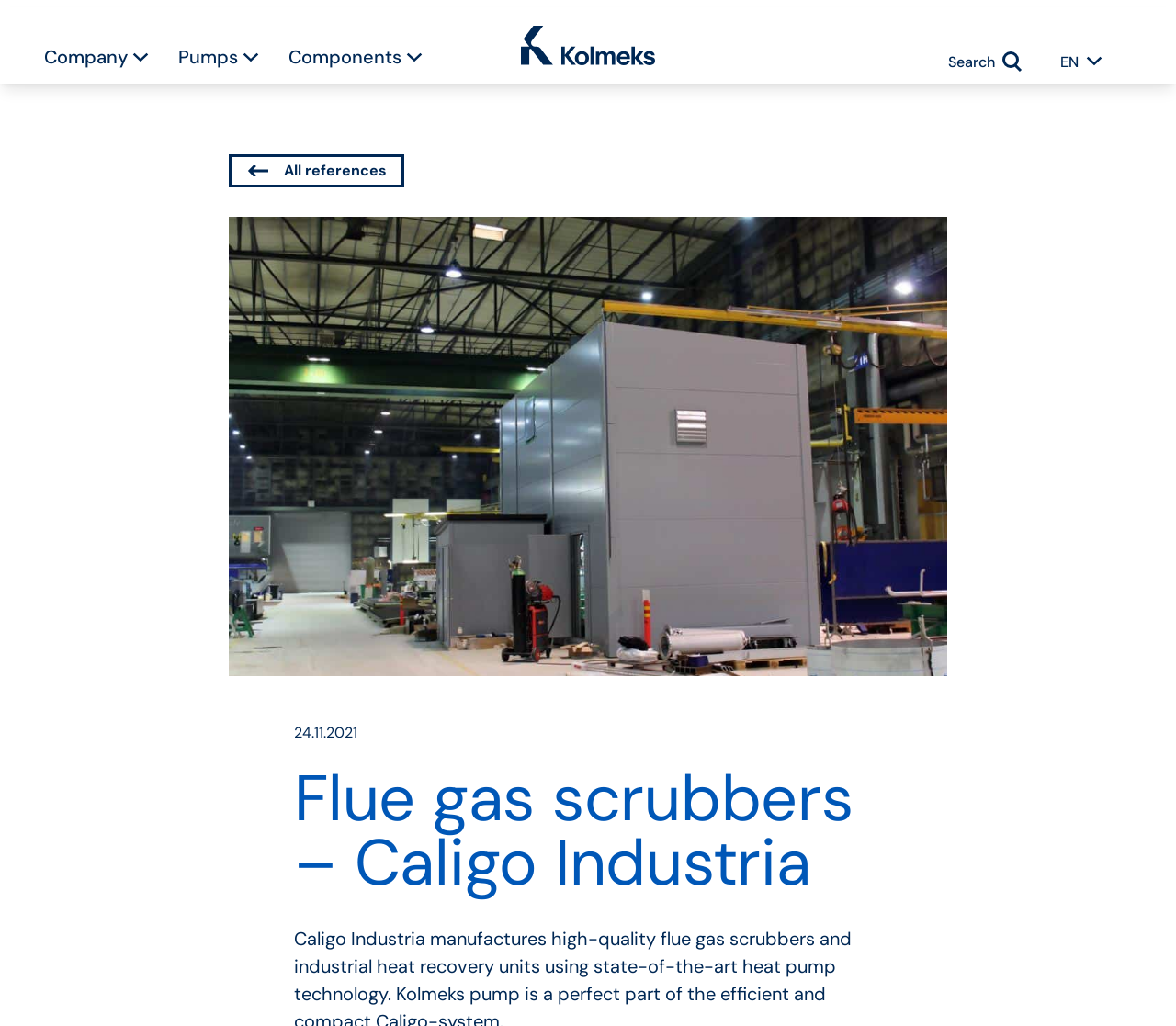Determine the heading of the webpage and extract its text content.

Flue gas scrubbers – Caligo Industria